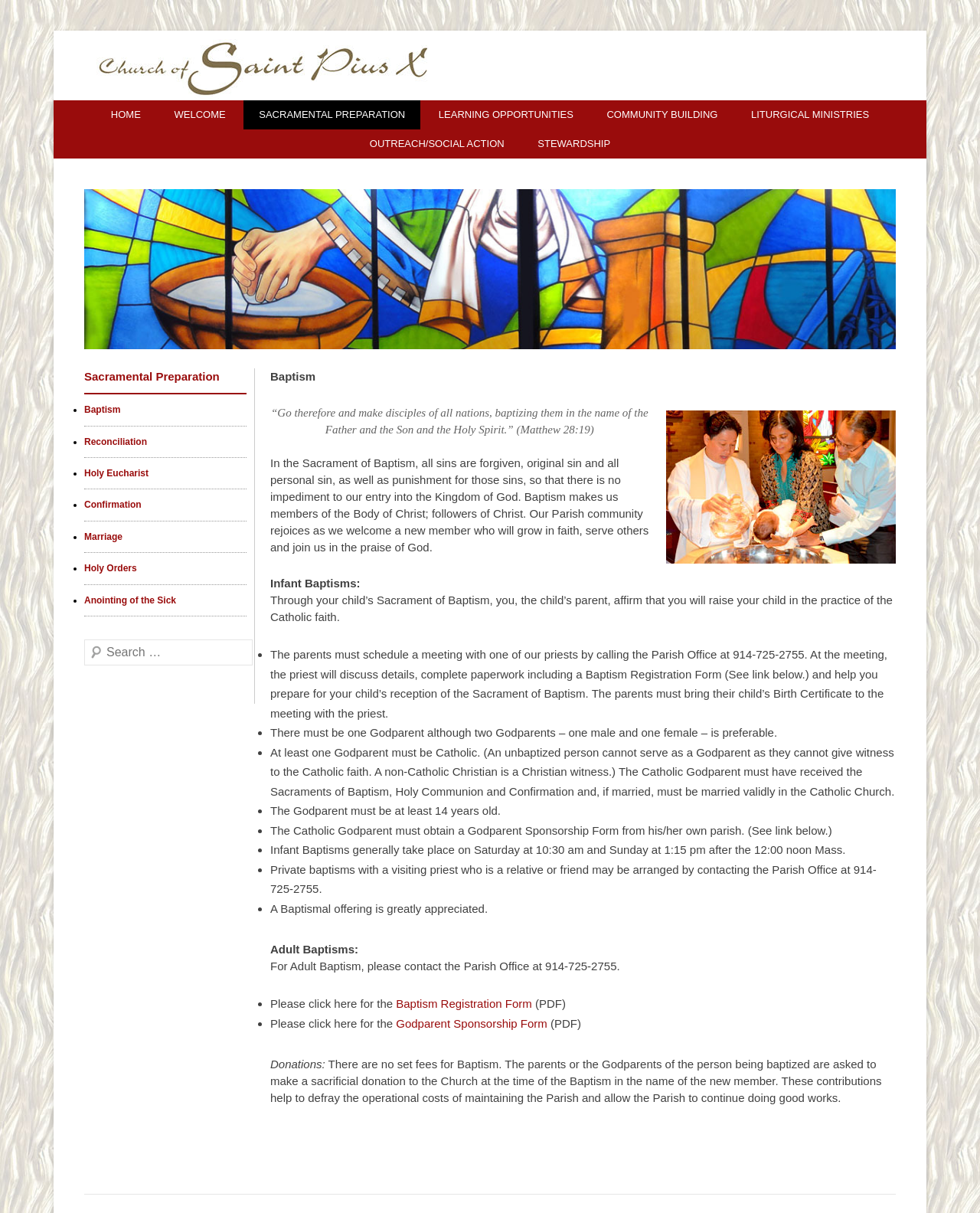Please specify the bounding box coordinates of the element that should be clicked to execute the given instruction: 'Search for something'. Ensure the coordinates are four float numbers between 0 and 1, expressed as [left, top, right, bottom].

[0.086, 0.527, 0.252, 0.549]